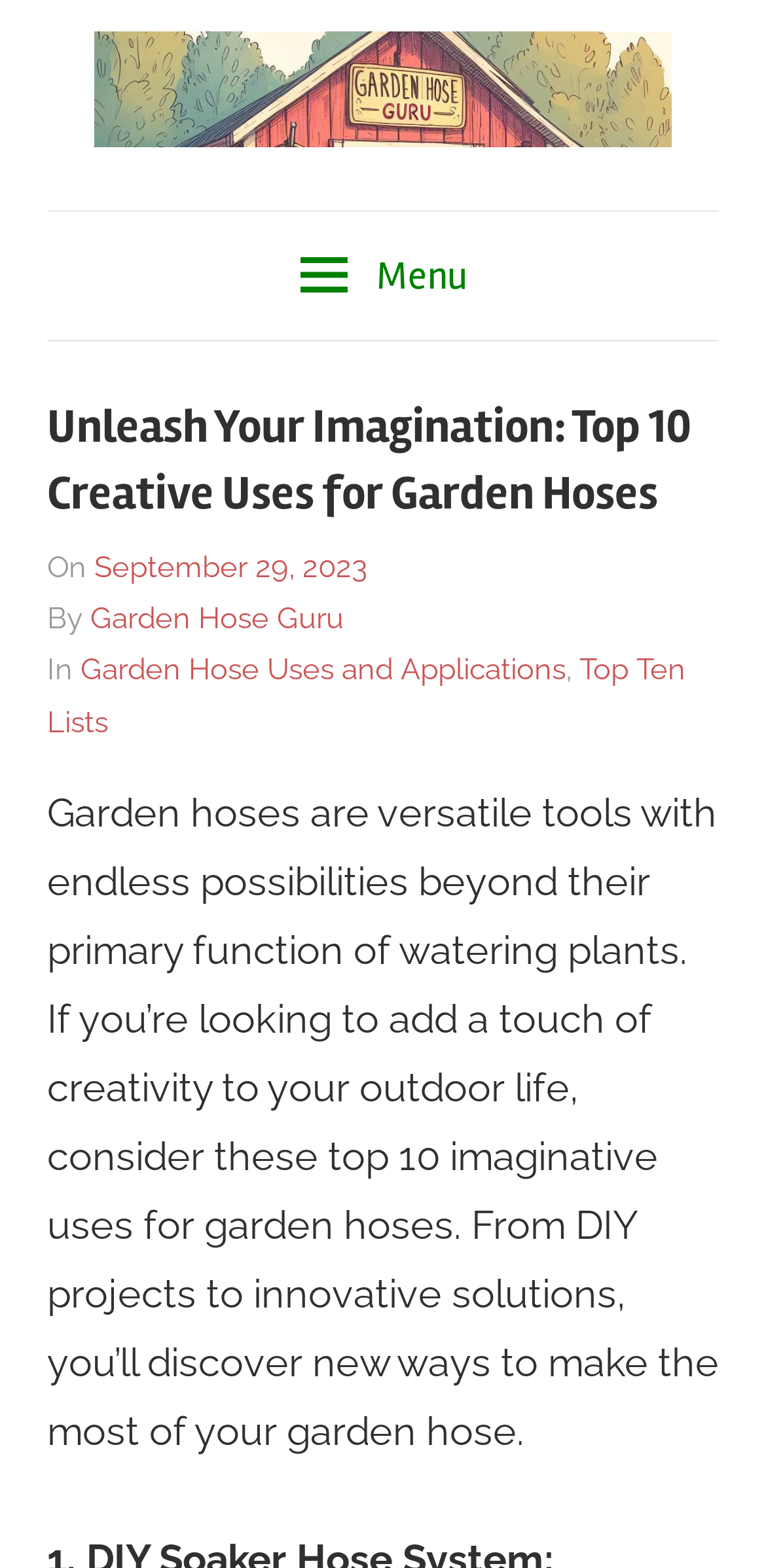Find the bounding box of the UI element described as: "parent_node: Garden Hose Guru". The bounding box coordinates should be given as four float values between 0 and 1, i.e., [left, top, right, bottom].

[0.123, 0.025, 0.877, 0.049]